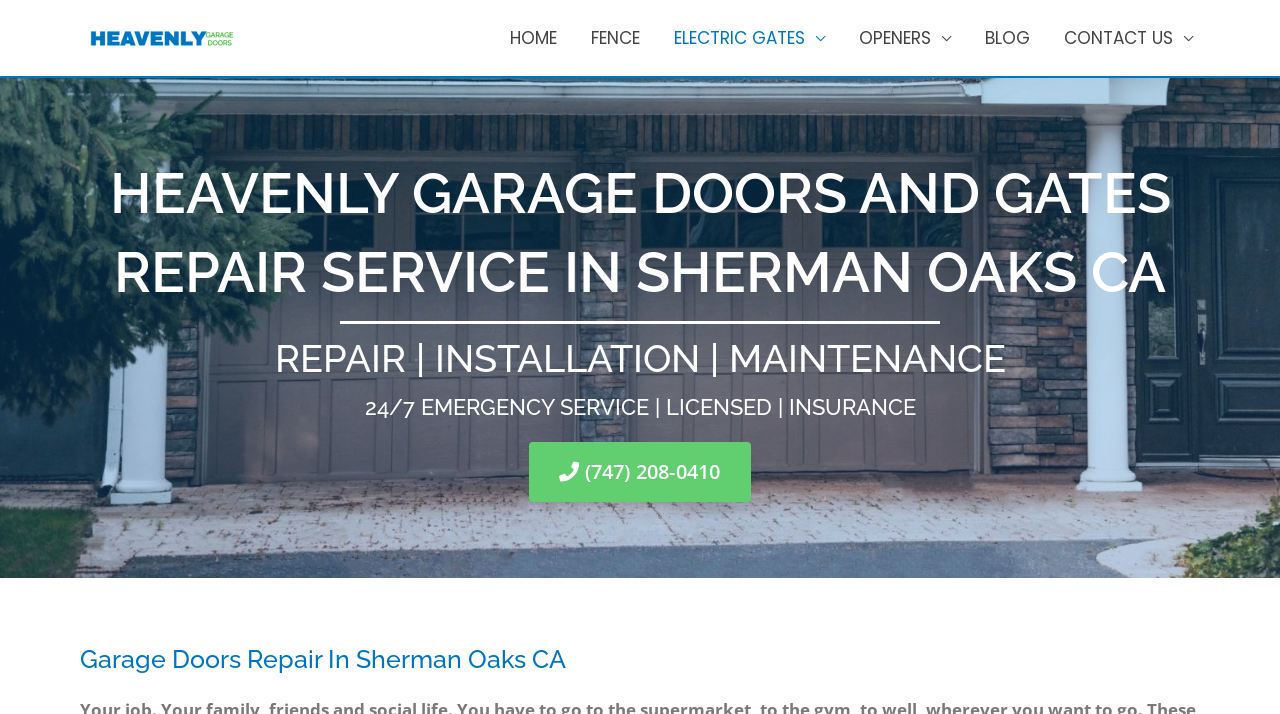What is the company name? Observe the screenshot and provide a one-word or short phrase answer.

Heavenly Garage Doors